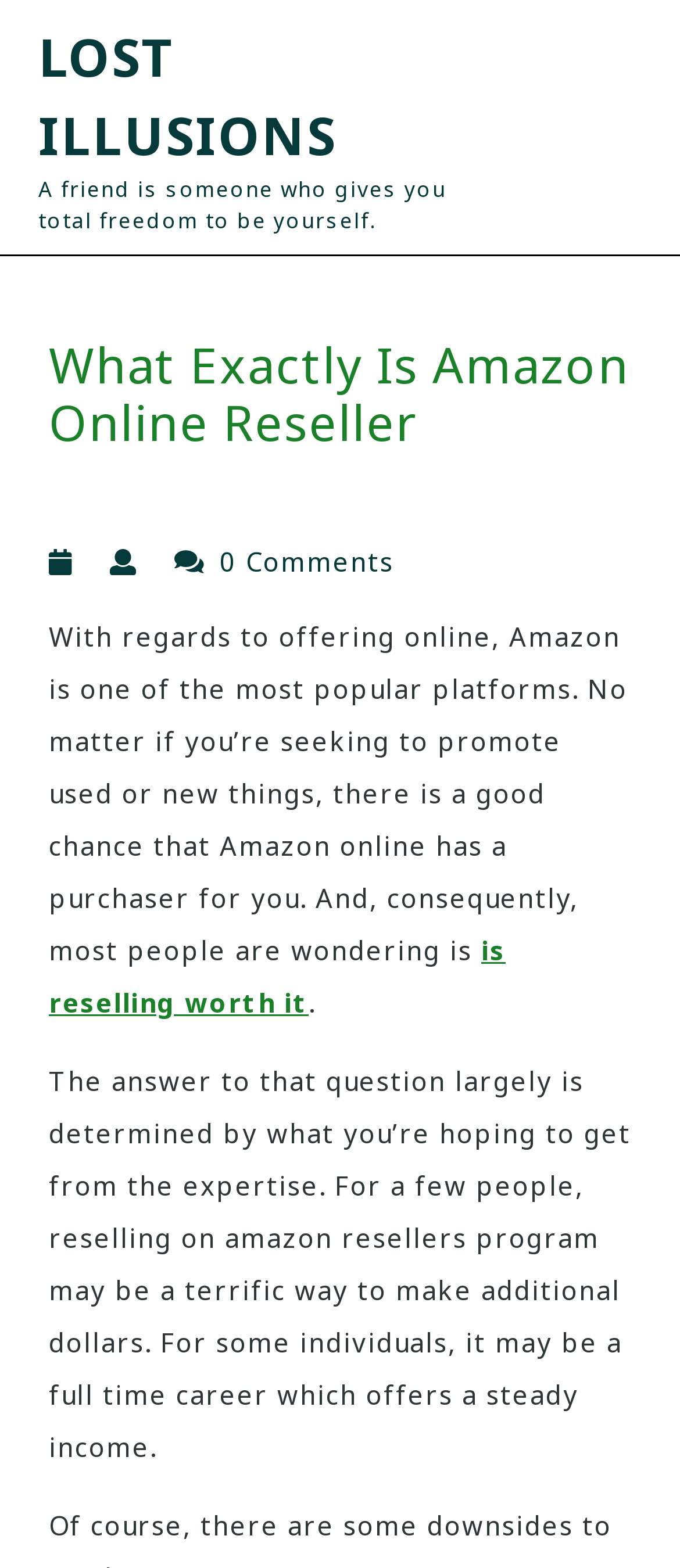Please find the bounding box coordinates in the format (top-left x, top-left y, bottom-right x, bottom-right y) for the given element description. Ensure the coordinates are floating point numbers between 0 and 1. Description: Lost Illusions

[0.056, 0.013, 0.495, 0.109]